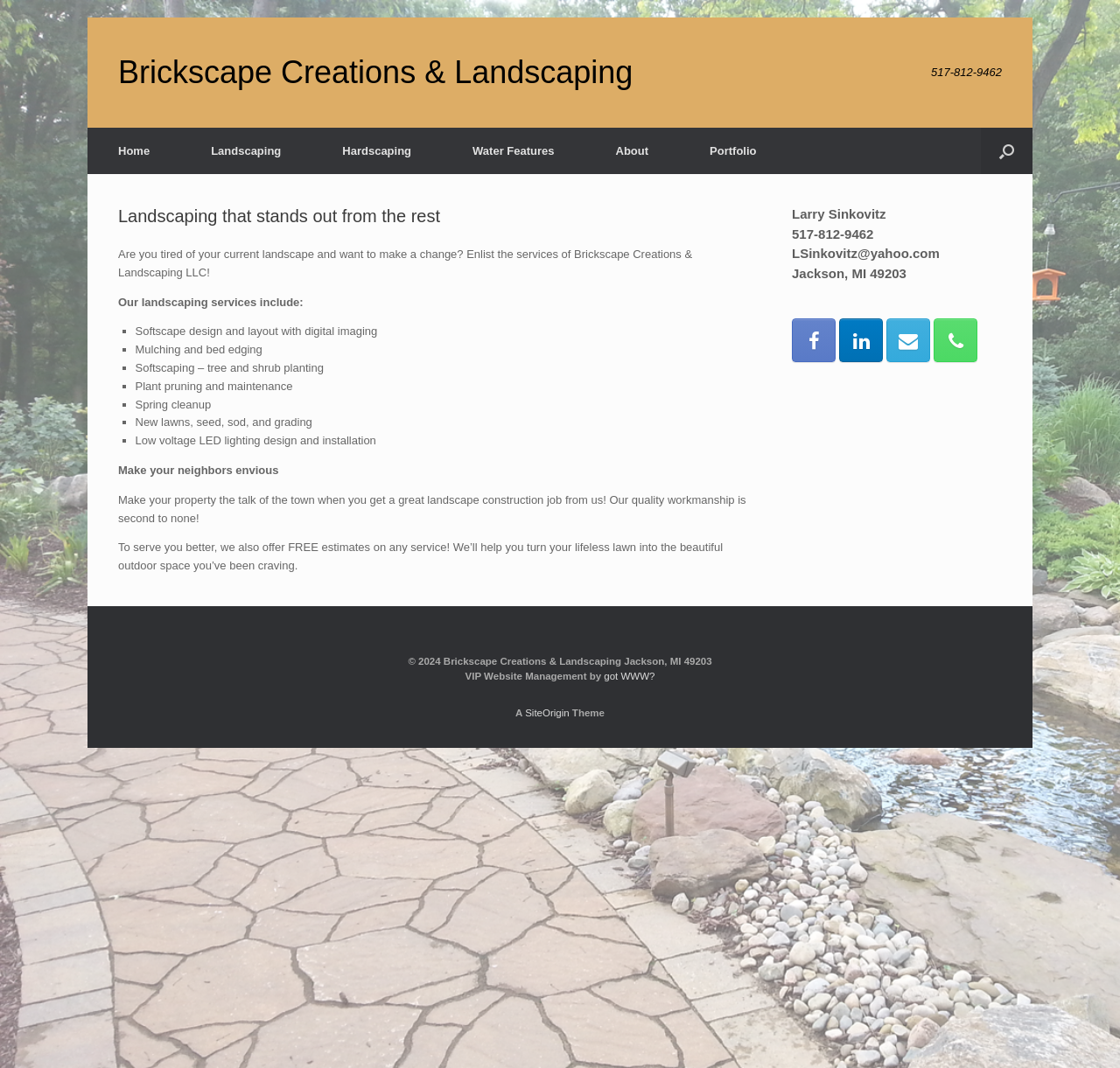Offer an in-depth caption of the entire webpage.

This webpage is about Brickscape Creations & Landscaping, a company that offers landscaping services. At the top left, there is a link to skip to the content. Next to it, the company's name "Brickscape Creations & Landscaping" is displayed as a link. On the top right, the phone number "517-812-9462" is shown. 

Below the company name, there is a navigation menu with links to different sections of the website, including "Home", "Landscaping", "Hardscaping", "Water Features", "About", and "Portfolio". To the right of the navigation menu, there is a search icon with the text "Open the search".

The main content of the webpage is divided into two sections. On the left, there is a header with the title "Landscaping that stands out from the rest". Below the title, there is a paragraph of text that introduces the company's landscaping services. This is followed by a list of services offered, including softscape design, mulching, tree and shrub planting, plant pruning, and more.

On the right side of the main content, there is a section with the company's contact information, including the owner's name, phone number, email address, and physical address. Below the contact information, there are links to the company's social media profiles.

At the bottom of the webpage, there is a footer section with copyright information and a mention of the website management company.